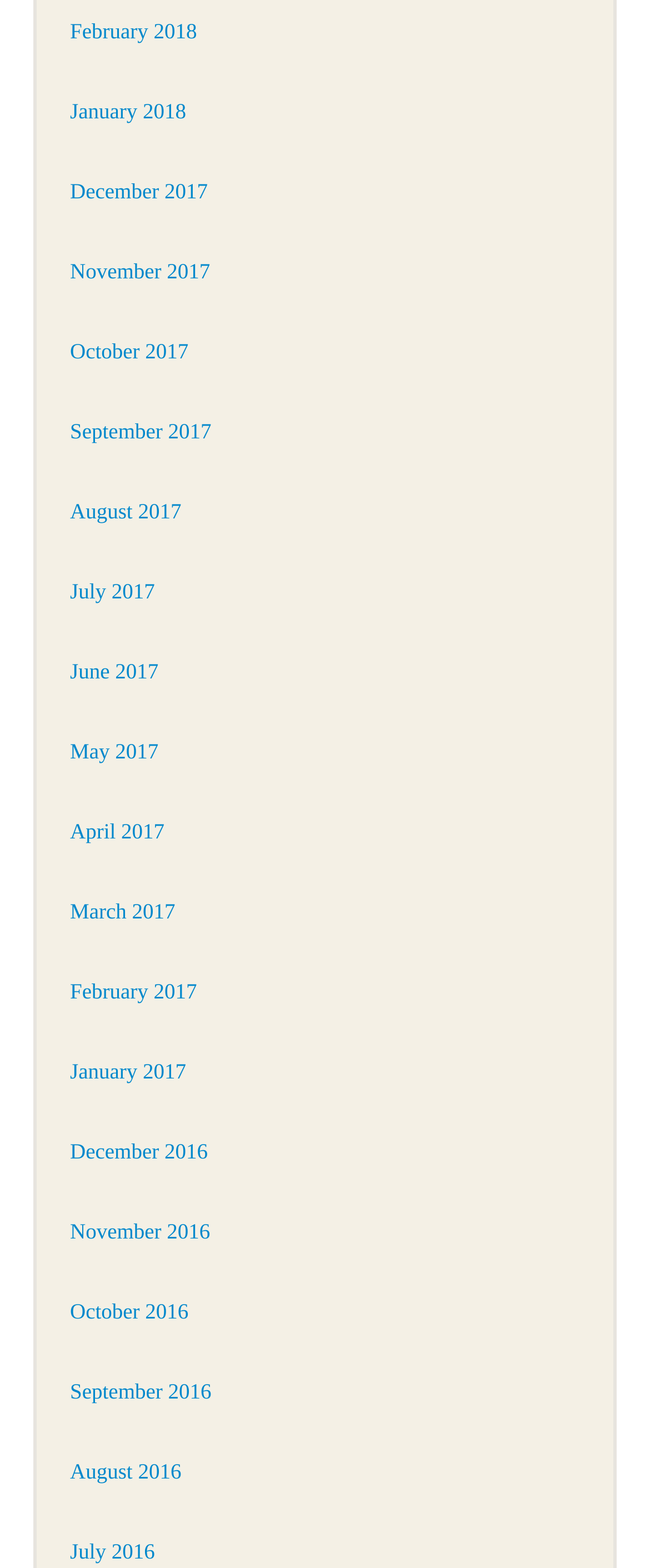Please identify the bounding box coordinates of the clickable area that will allow you to execute the instruction: "go to terms of use".

None